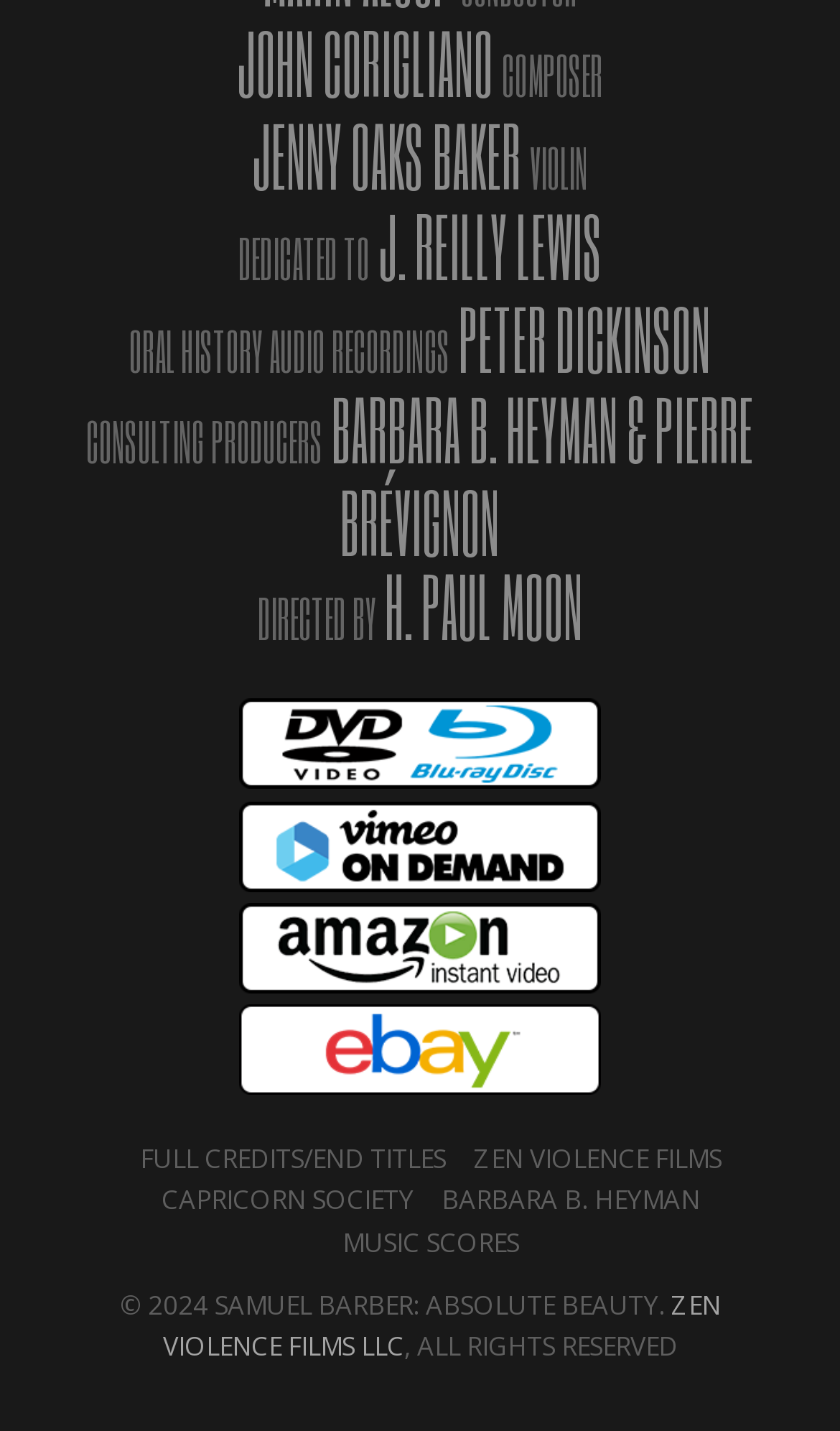Answer the following in one word or a short phrase: 
What is dedicated to?

J. Reilly Lewis